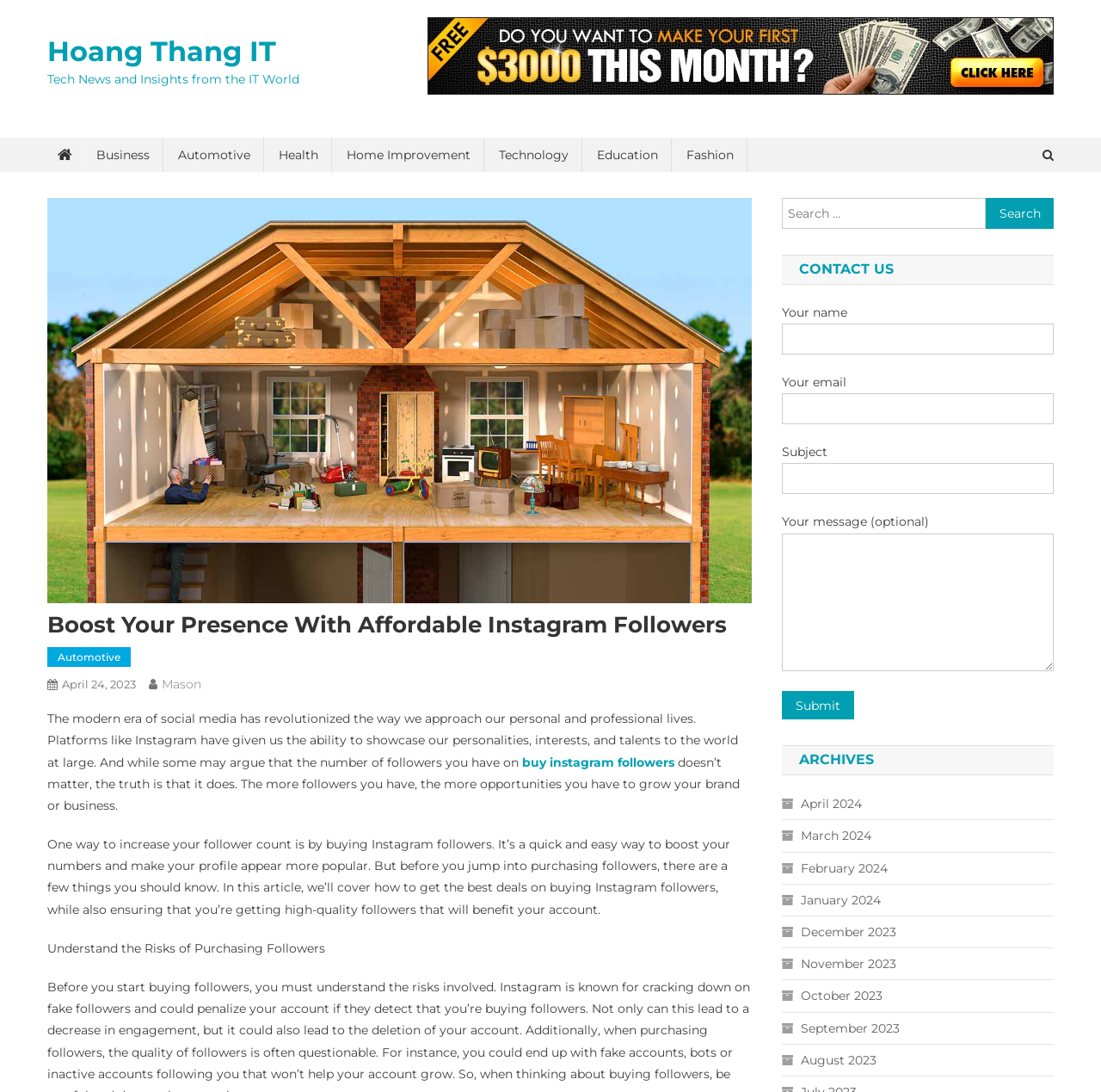Pinpoint the bounding box coordinates of the area that must be clicked to complete this instruction: "Fill in the contact form".

[0.71, 0.276, 0.957, 0.659]